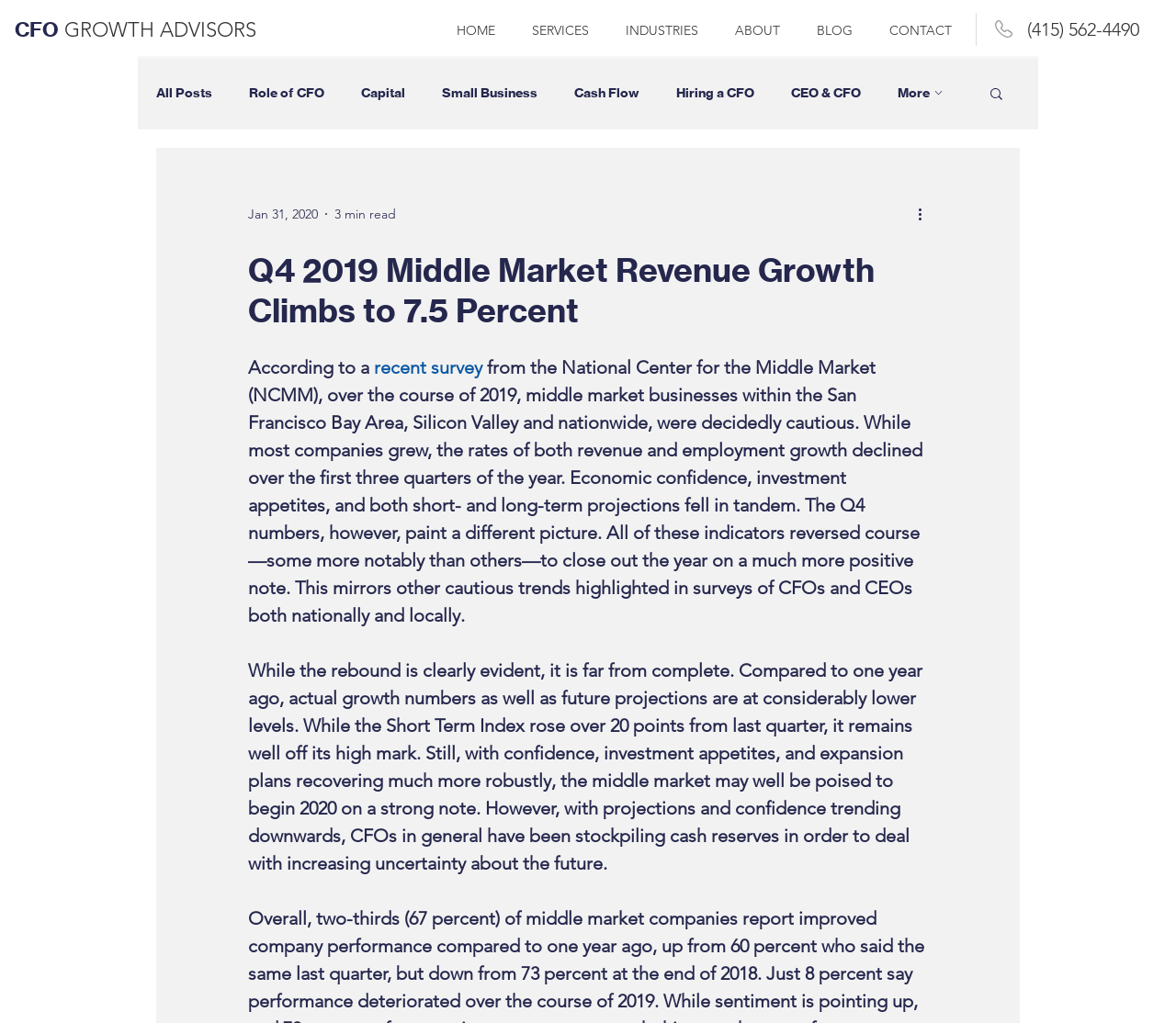Give a succinct answer to this question in a single word or phrase: 
What is the phone number?

(415) 562-4490